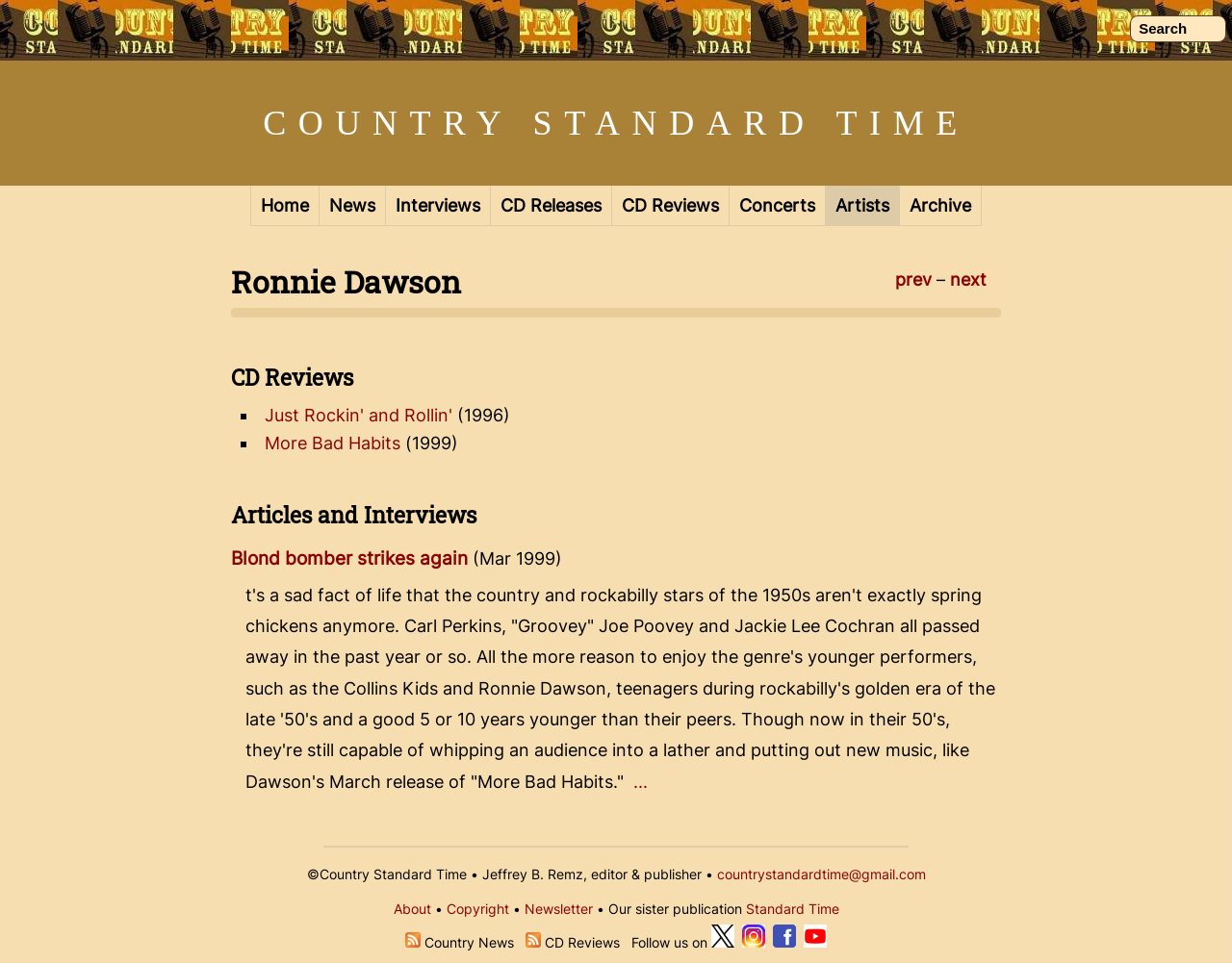Can you show the bounding box coordinates of the region to click on to complete the task described in the instruction: "Read CD review of 'Just Rockin' and Rollin''"?

[0.215, 0.421, 0.367, 0.442]